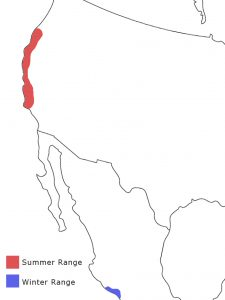Create a detailed narrative of what is happening in the image.

The image titled "Allen’s Hummingbird Range" visually represents the seasonal distribution of Allen's Hummingbird across North America. The map outlines the areas where the bird is found during different times of the year. The summer range is highlighted in red, indicating that Allen's Hummingbird breeds along the central California coast and extends northward to southern Oregon, typically within 30 kilometers of the coastline. The winter range, marked in blue, illustrates the regions where these hummingbirds migrate, primarily along the southern California coast and into Central Mexico. This migration pattern showcases their relatively short-distance movement, as they adapt to seasonal changes in habitat availability.